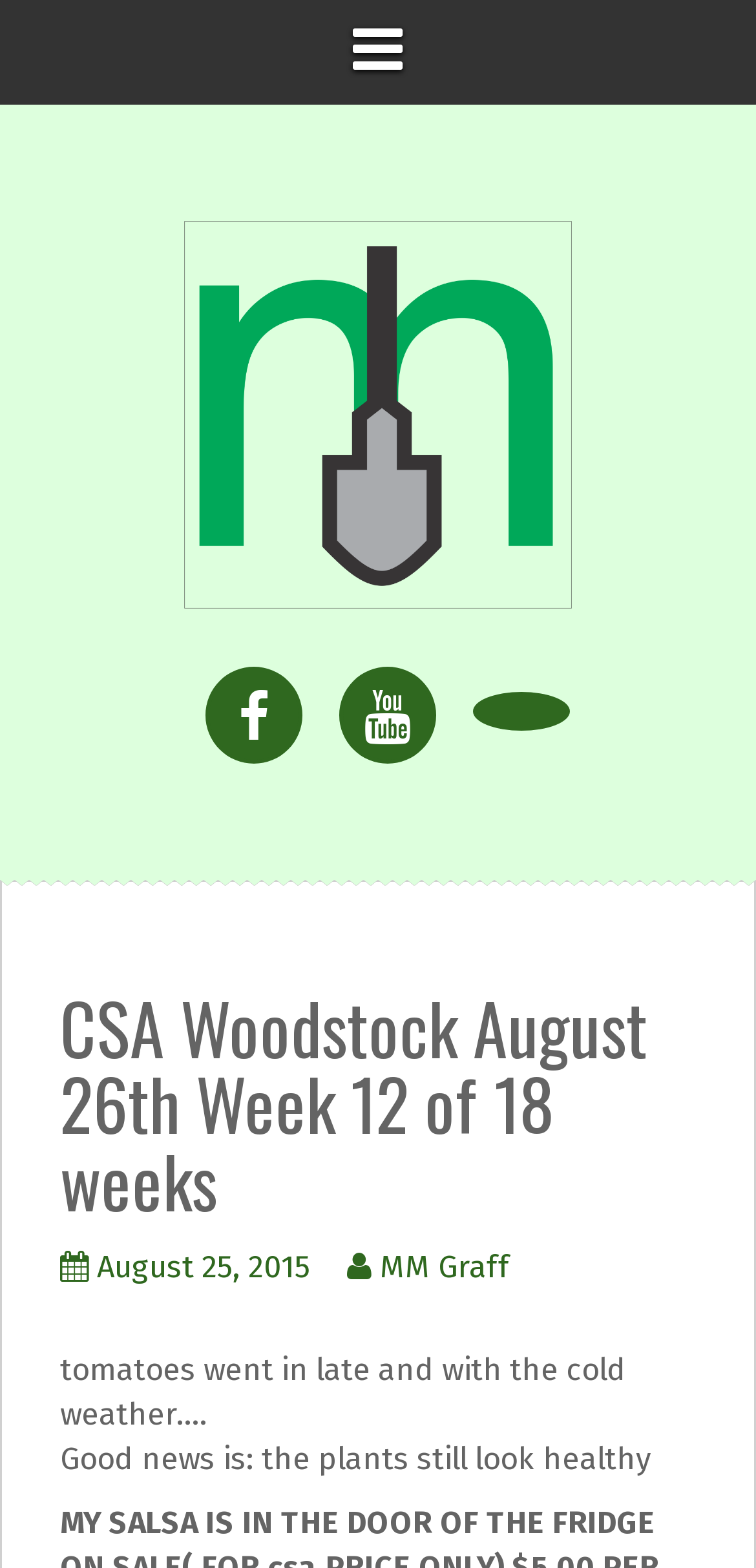Based on the image, provide a detailed and complete answer to the question: 
What is the status of the tomato plants?

I found the answer by looking at the static text element that says 'Good news is: the plants still look healthy', which indicates that the tomato plants are healthy despite being planted late and experiencing cold weather.